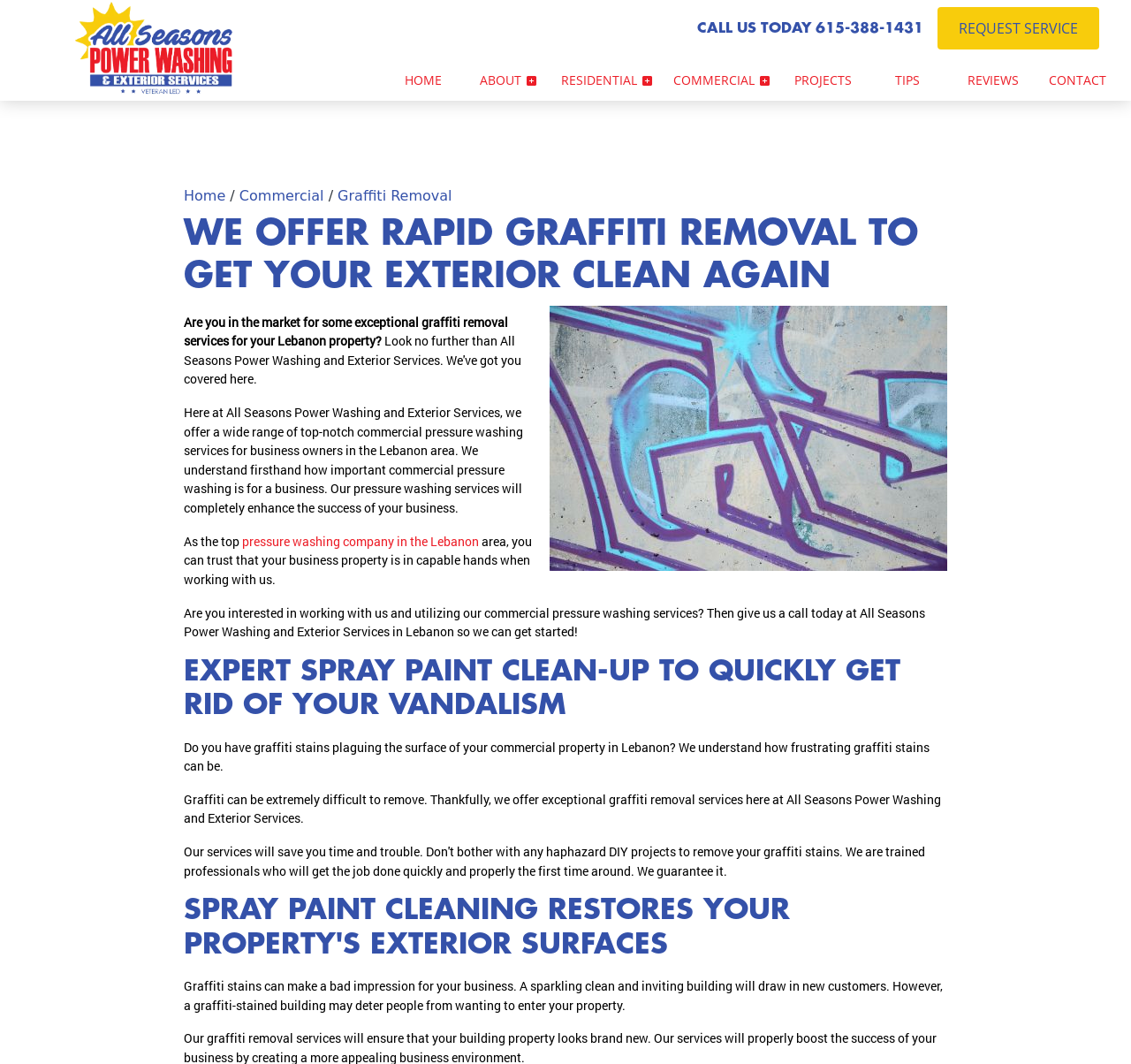What is the company's name that offers graffiti removal services?
Could you answer the question in a detailed manner, providing as much information as possible?

I found this answer by reading the static text that says 'Here at All Seasons Power Washing and Exterior Services, we offer a wide range of top-notch commercial pressure washing services...' which is located under the heading 'WE OFFER RAPID GRAFFITI REMOVAL TO GET YOUR EXTERIOR CLEAN AGAIN'.